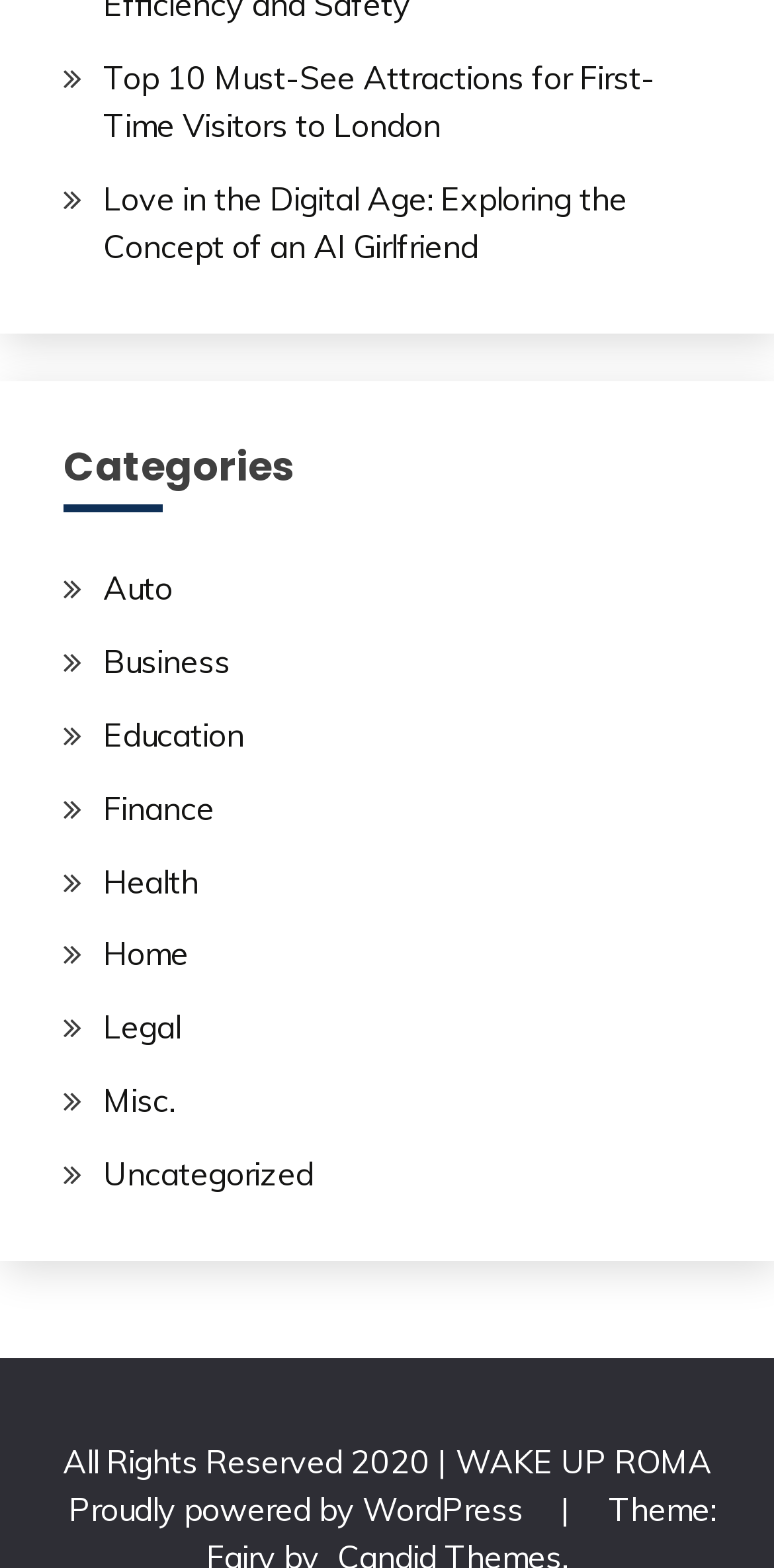Pinpoint the bounding box coordinates of the area that must be clicked to complete this instruction: "Visit the WordPress page".

[0.088, 0.95, 0.686, 0.975]